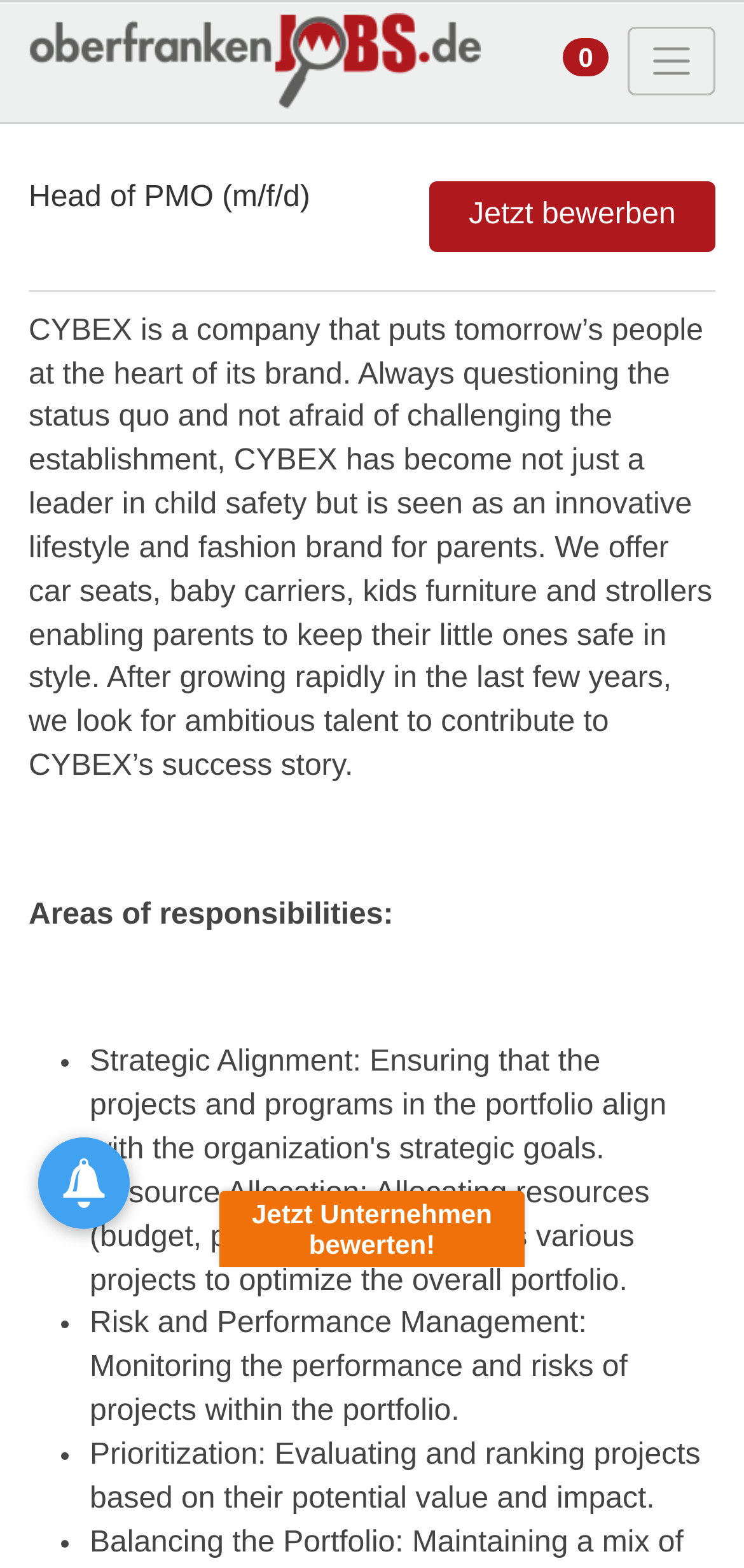Using the given element description, provide the bounding box coordinates (top-left x, top-left y, bottom-right x, bottom-right y) for the corresponding UI element in the screenshot: Jetzt bewerben

[0.577, 0.115, 0.962, 0.16]